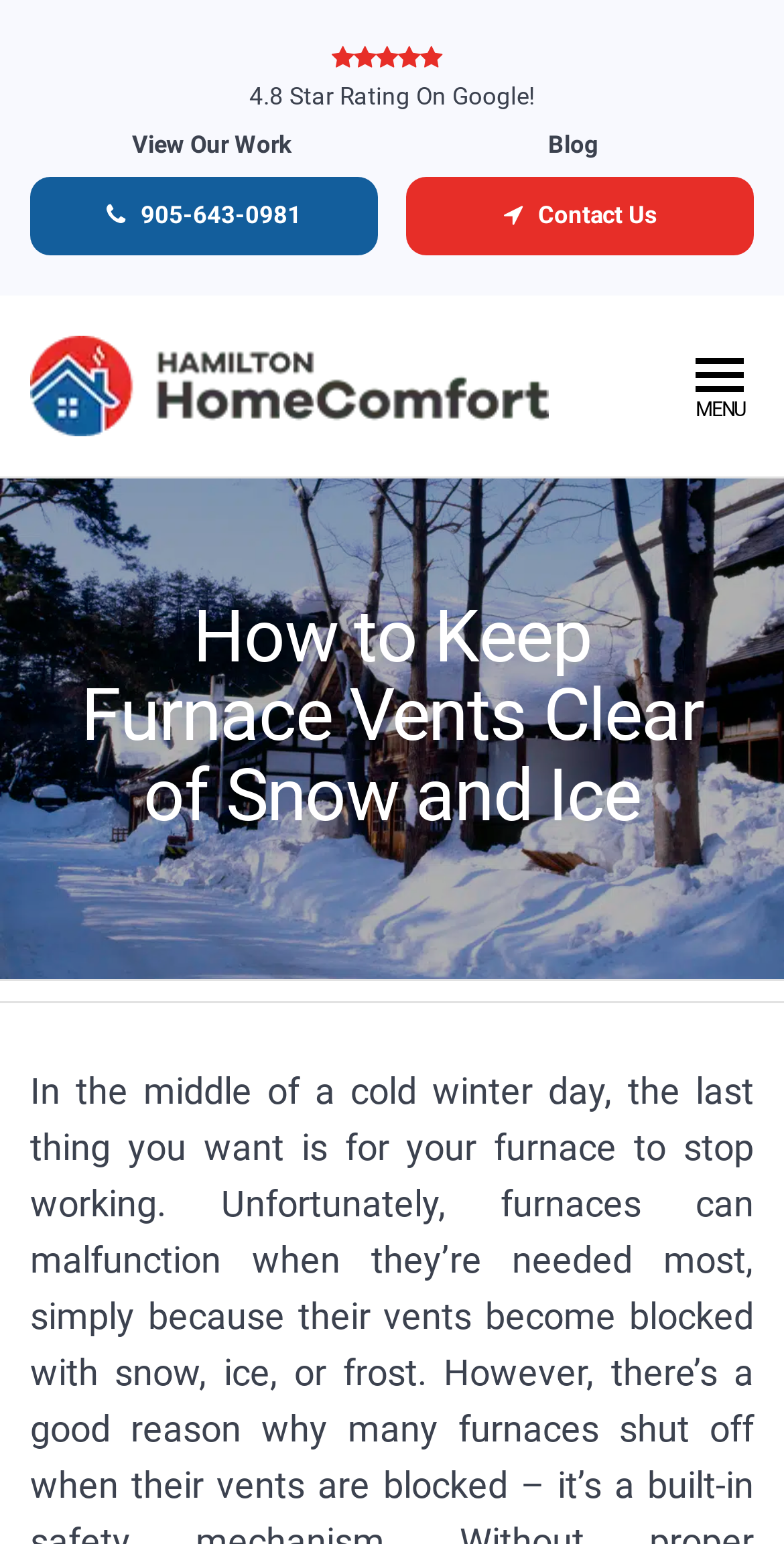Please answer the following question using a single word or phrase: 
What is the topic of the webpage?

Furnace Vents